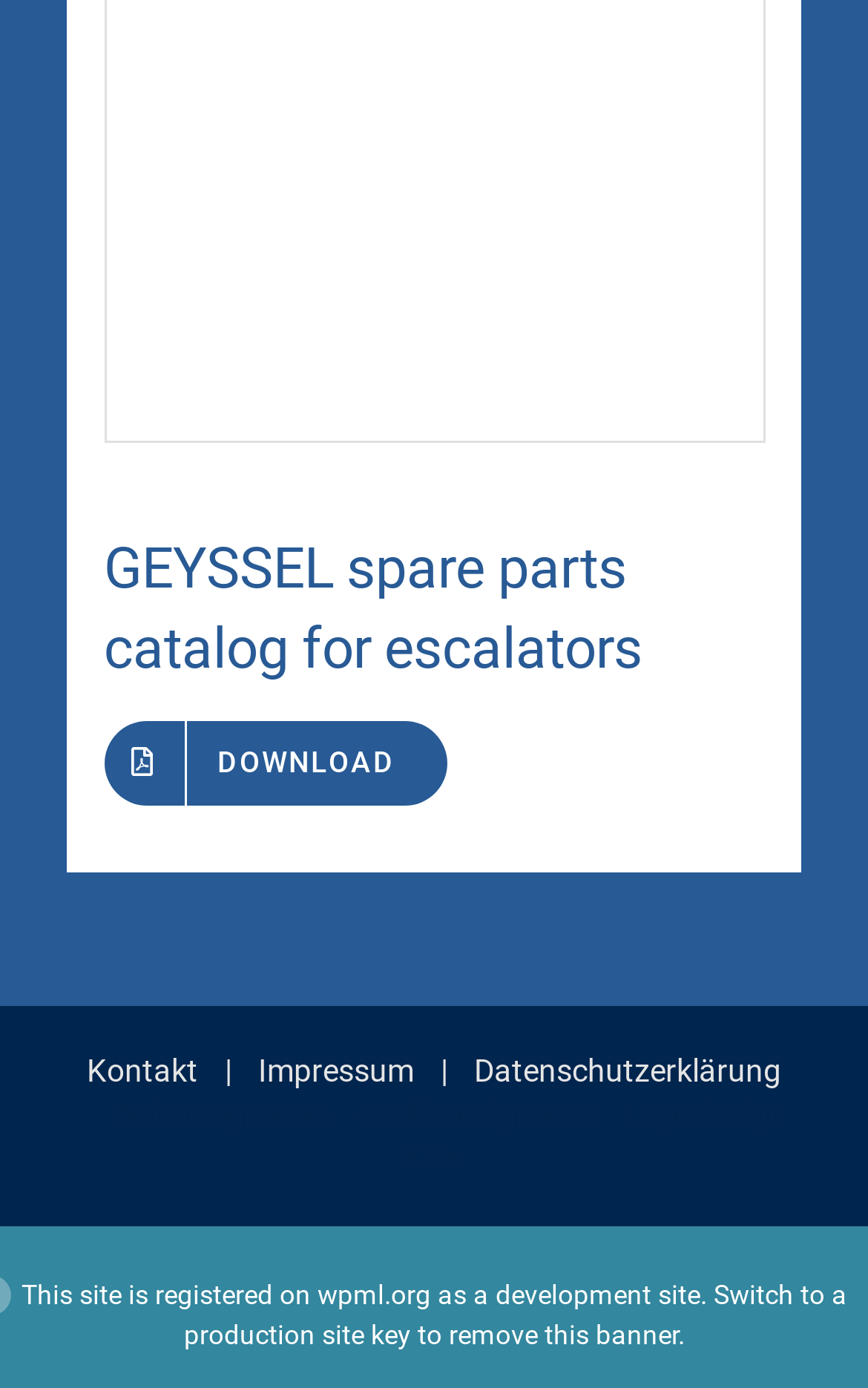Use a single word or phrase to answer the following:
What is the text above the footer section?

This site is registered on